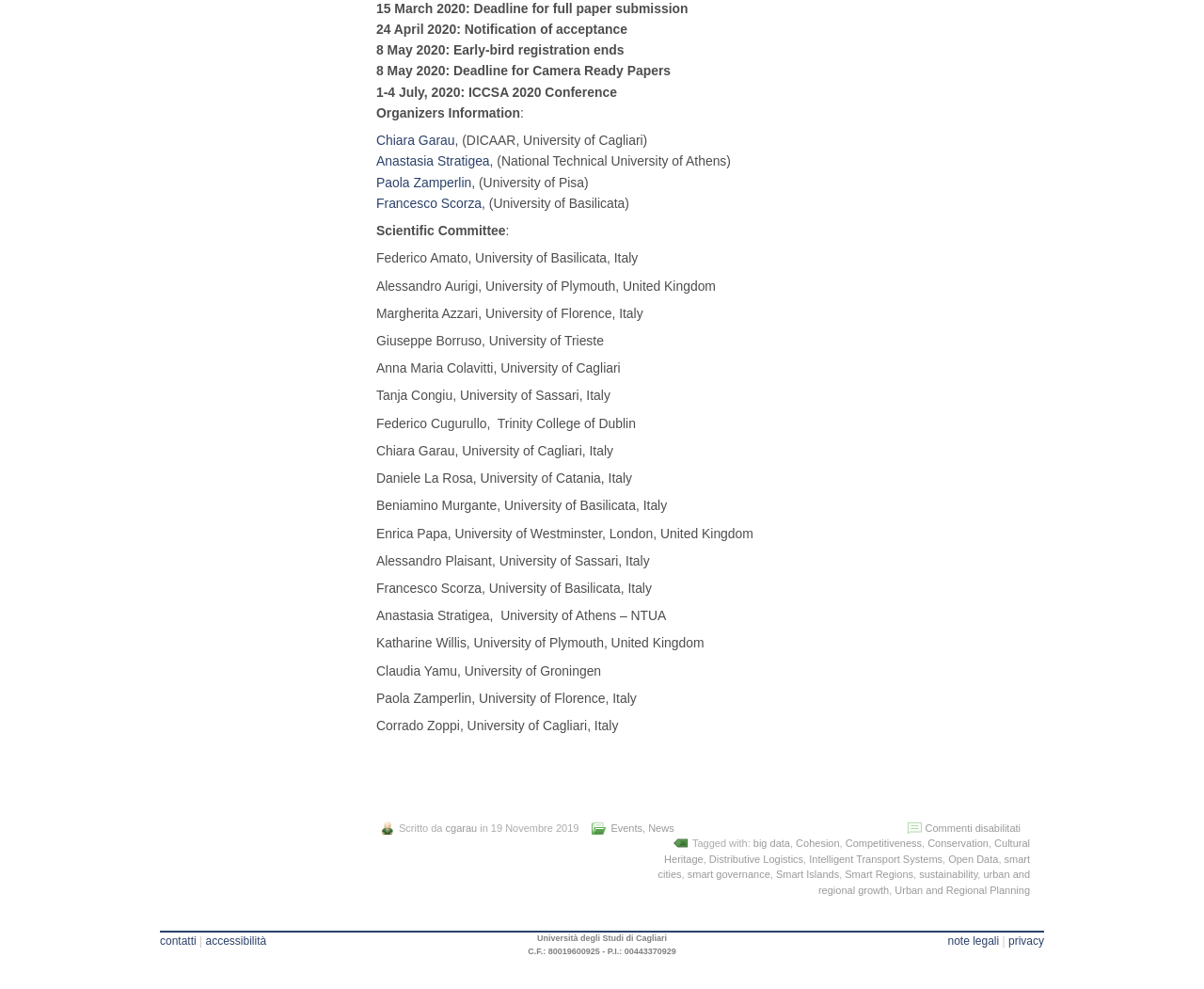Answer the question below with a single word or a brief phrase: 
Who is the organizer of the ICCSA conference?

Chiara Garau